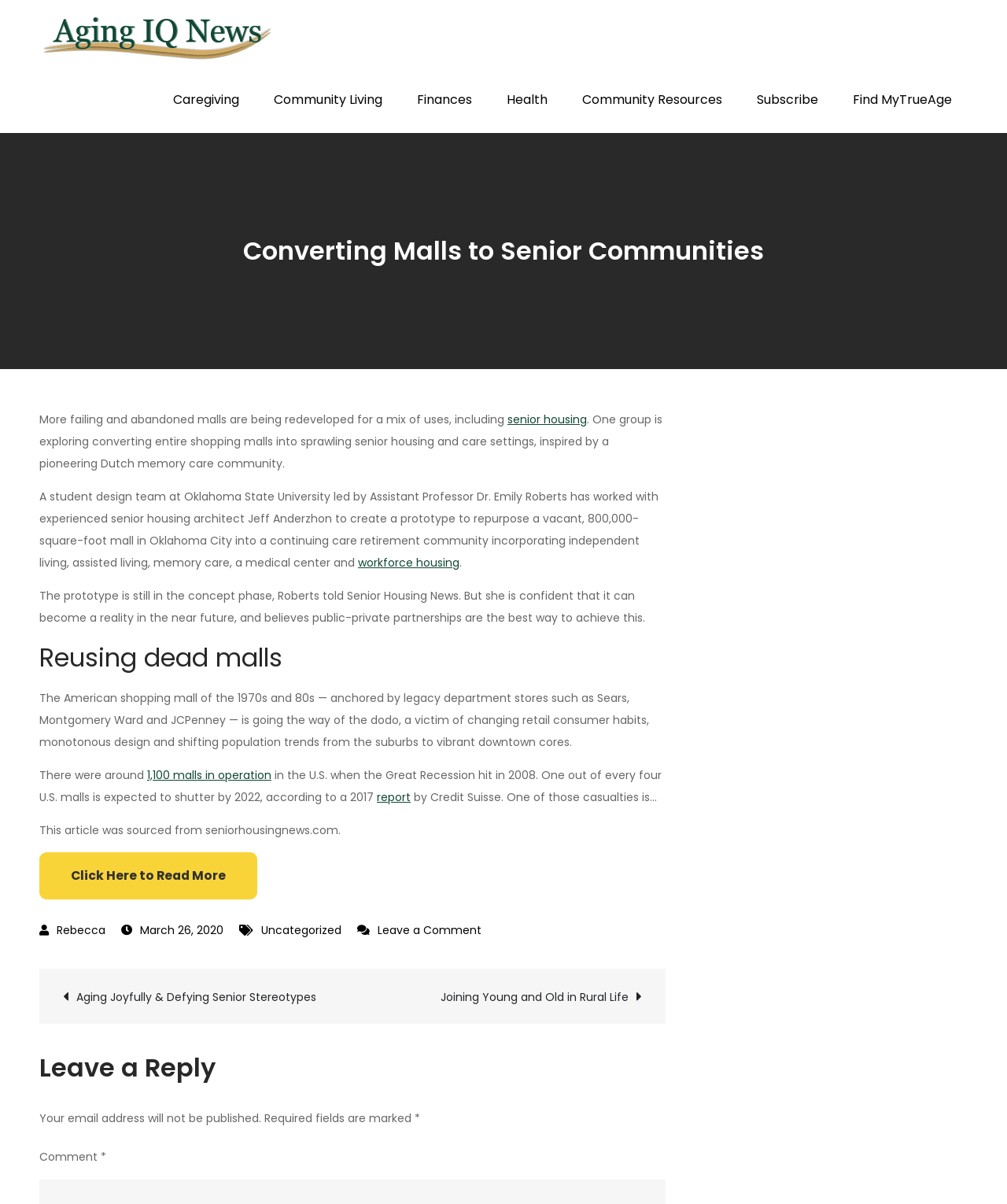Please indicate the bounding box coordinates of the element's region to be clicked to achieve the instruction: "Visit the Aging I.Q. News homepage". Provide the coordinates as four float numbers between 0 and 1, i.e., [left, top, right, bottom].

[0.285, 0.026, 0.448, 0.05]